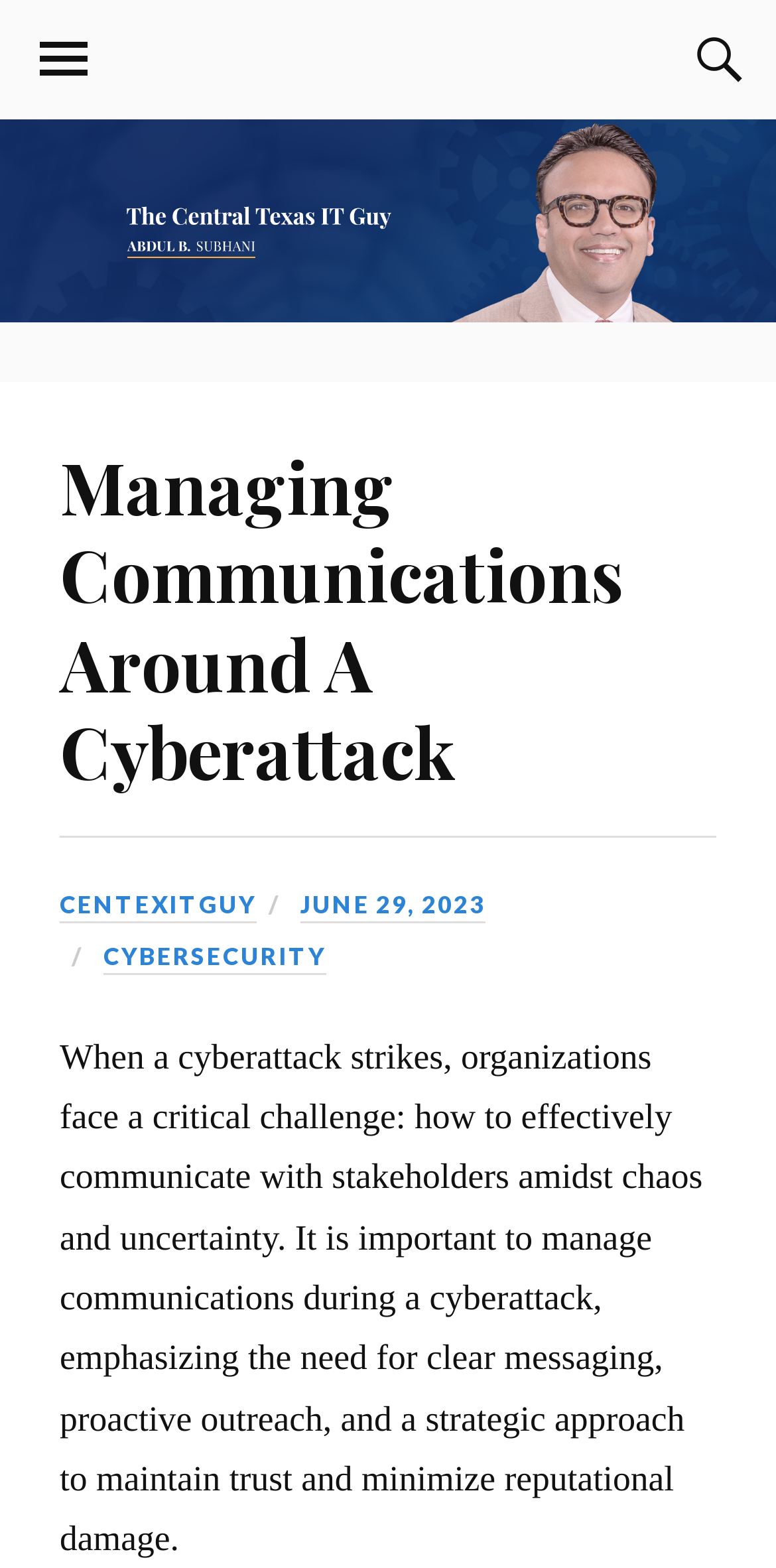Find the bounding box of the UI element described as: "Toggle the mobile menu". The bounding box coordinates should be given as four float values between 0 and 1, i.e., [left, top, right, bottom].

[0.05, 0.004, 0.112, 0.072]